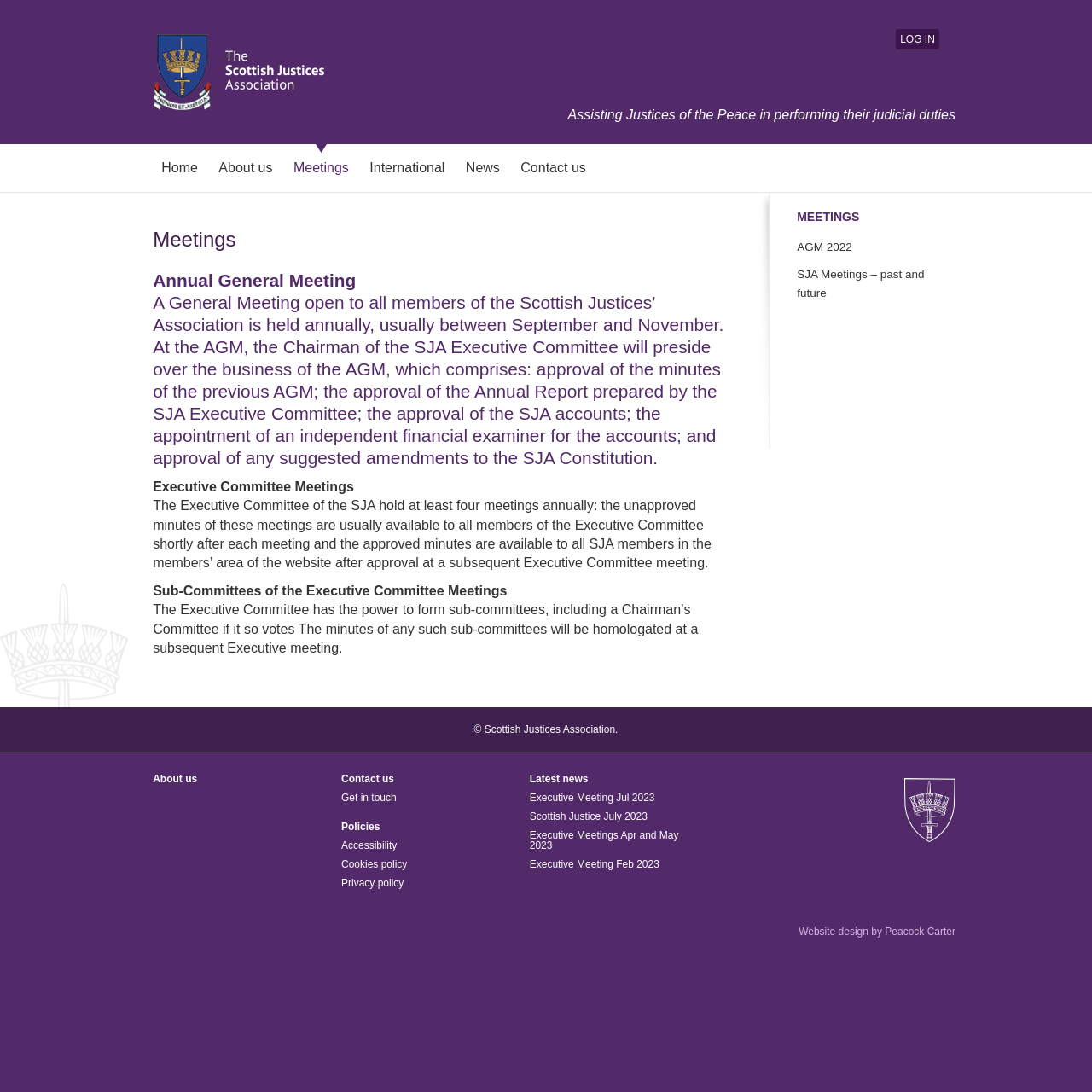Based on the description "Privacy policy", find the bounding box of the specified UI element.

[0.312, 0.804, 0.455, 0.813]